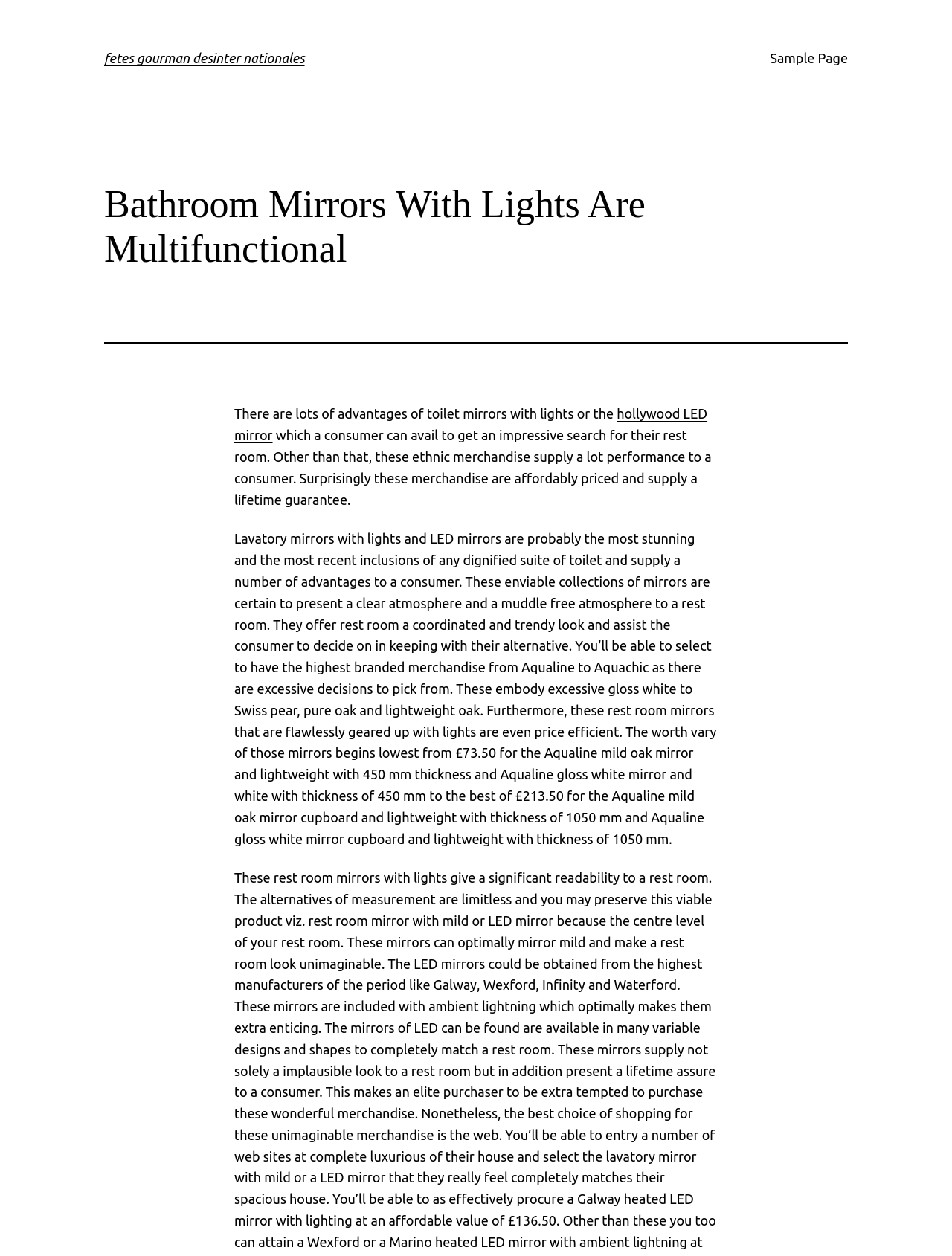What is the guarantee offered by these mirrors?
Give a one-word or short phrase answer based on the image.

Lifetime guarantee